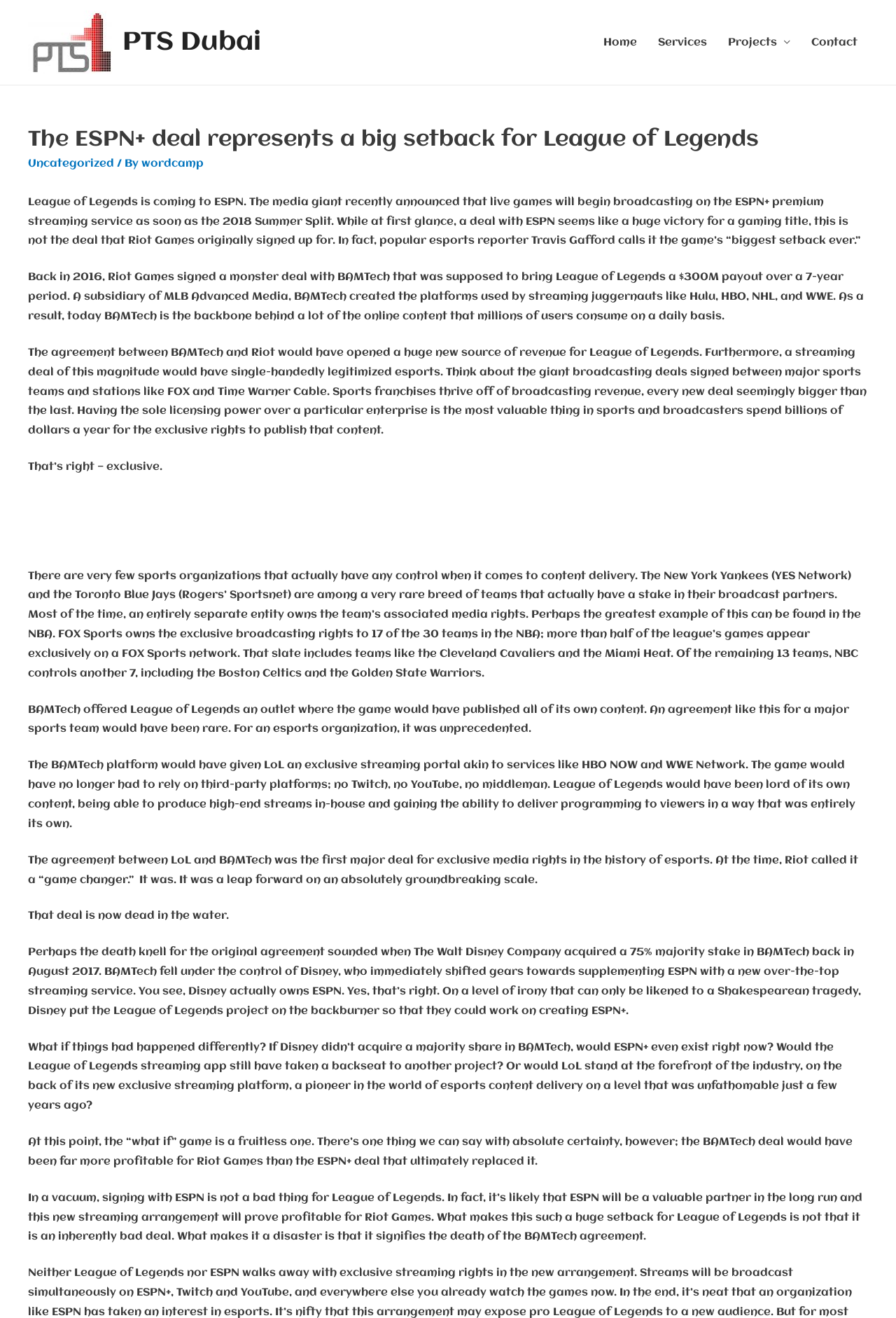Determine the bounding box coordinates of the region to click in order to accomplish the following instruction: "Click on the 'PTS Dubai' link". Provide the coordinates as four float numbers between 0 and 1, specifically [left, top, right, bottom].

[0.031, 0.028, 0.125, 0.037]